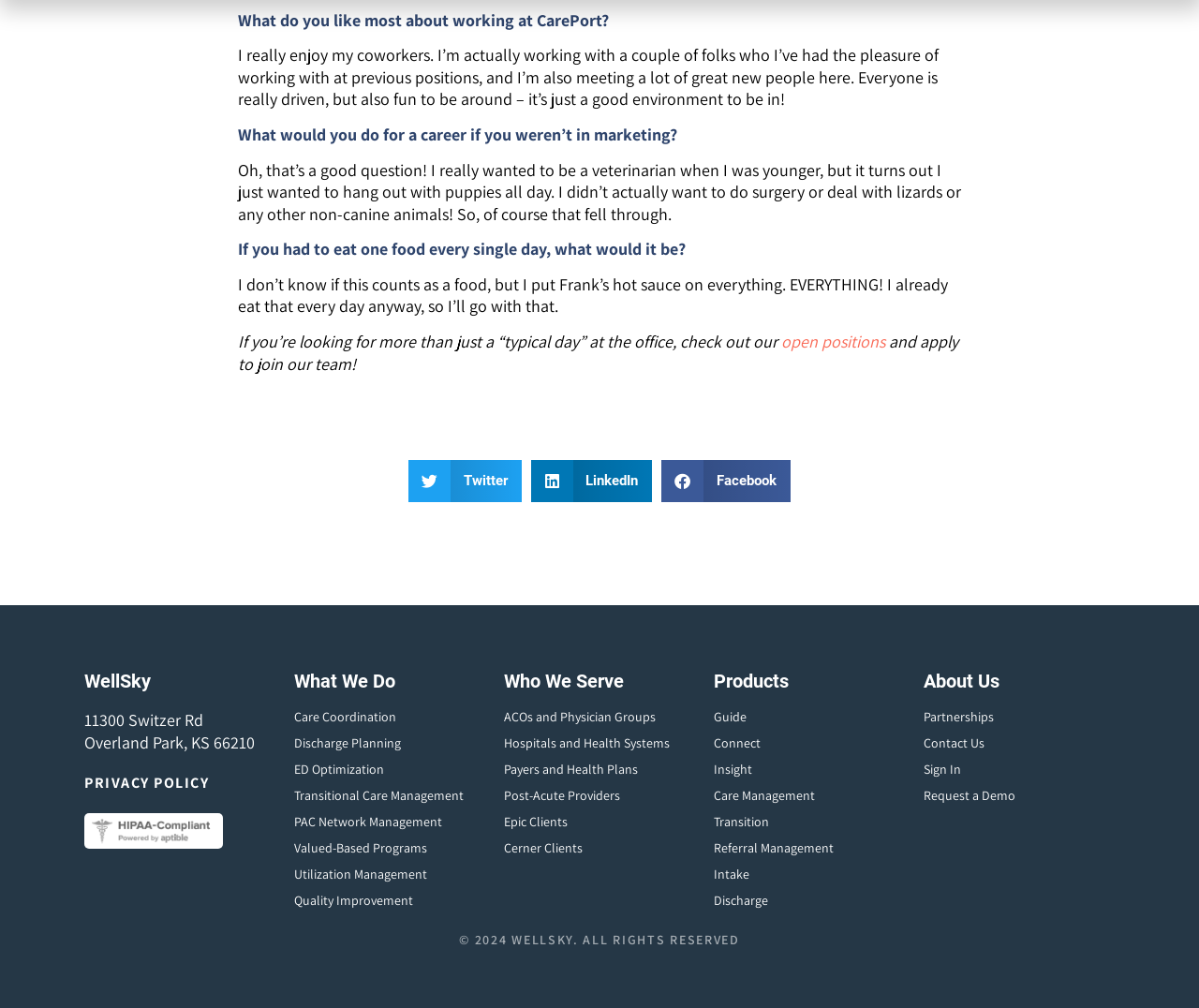Please find the bounding box coordinates for the clickable element needed to perform this instruction: "Check open positions".

[0.652, 0.328, 0.738, 0.35]